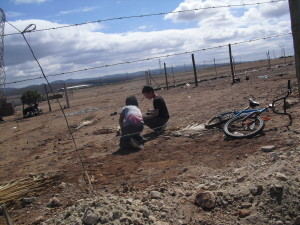What is surrounding the individuals?
Examine the webpage screenshot and provide an in-depth answer to the question.

The caption explicitly states that surrounding the individuals are barbed wire fences, which hints at an agricultural or rural setting.